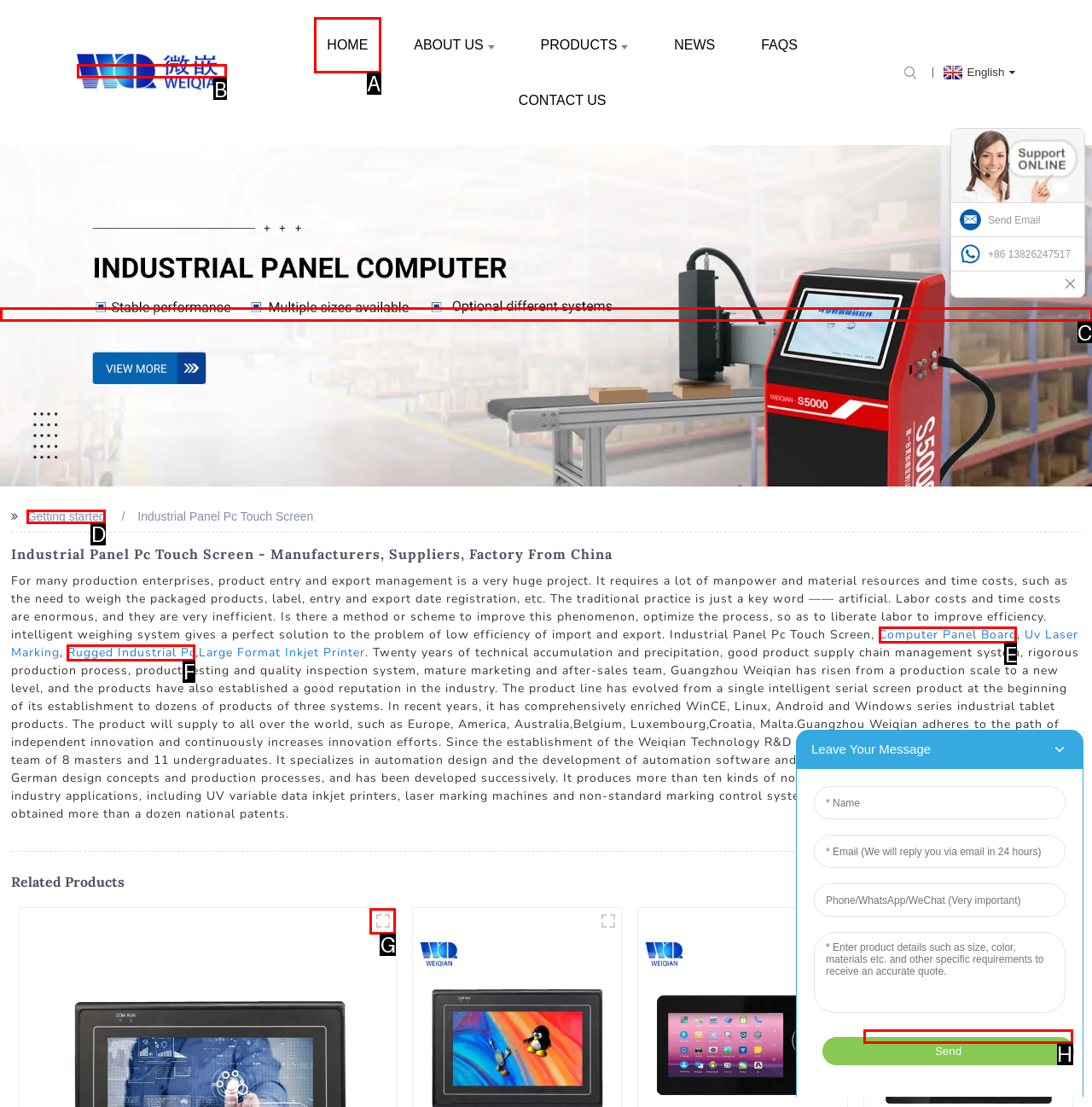Provide the letter of the HTML element that you need to click on to perform the task: Click on the 'Facebook' link.
Answer with the letter corresponding to the correct option.

None